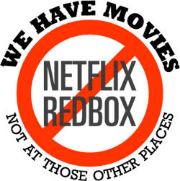What does the tagline suggest?
Offer a detailed and full explanation in response to the question.

The tagline 'NOT AT THOSE OTHER PLACES' suggests that the service offers exclusive content that is not available on mainstream streaming services, appealing to customers seeking unique viewing options.